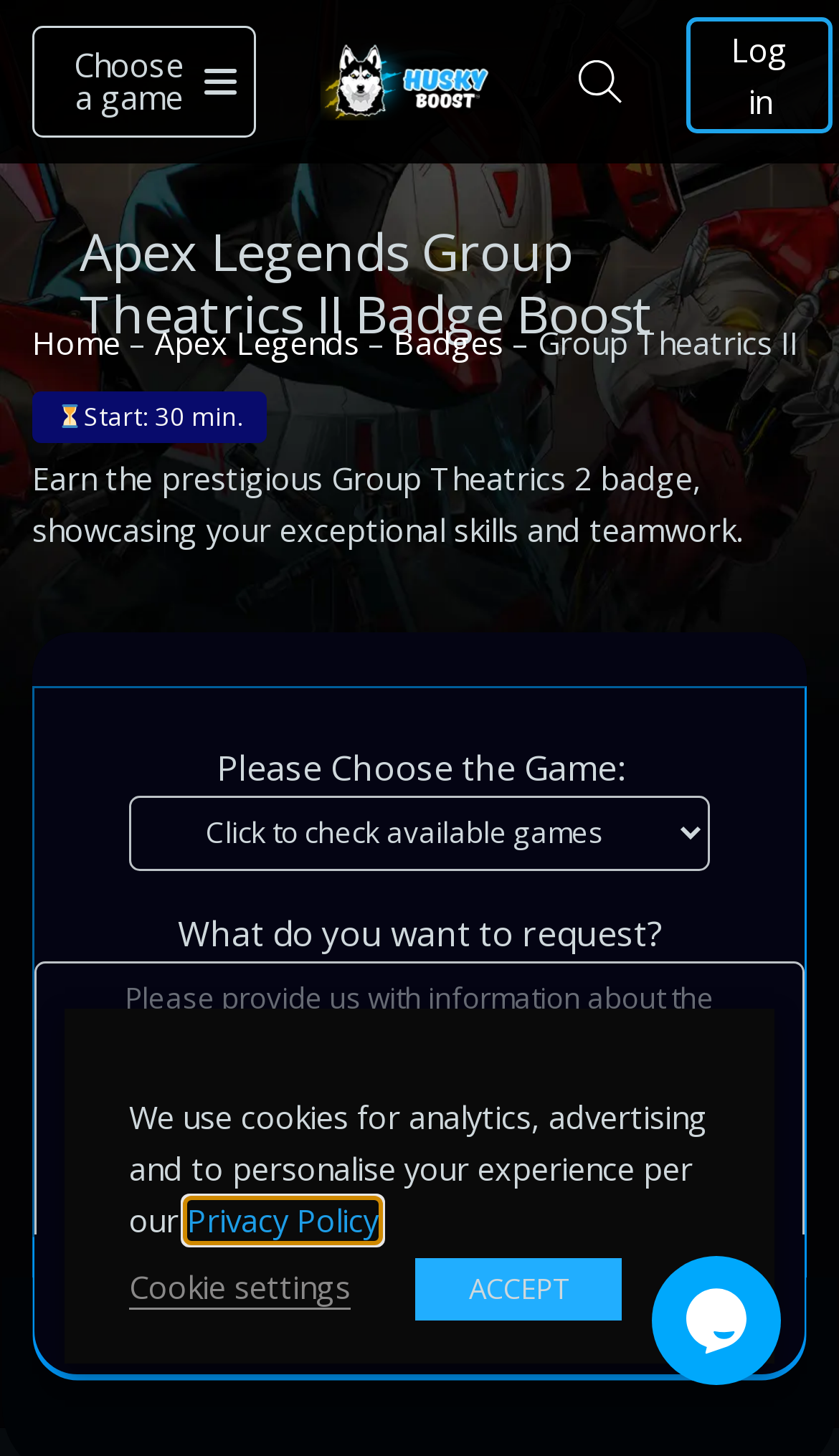Determine the bounding box coordinates for the area you should click to complete the following instruction: "Click the navigation menu button".

[0.038, 0.018, 0.305, 0.095]